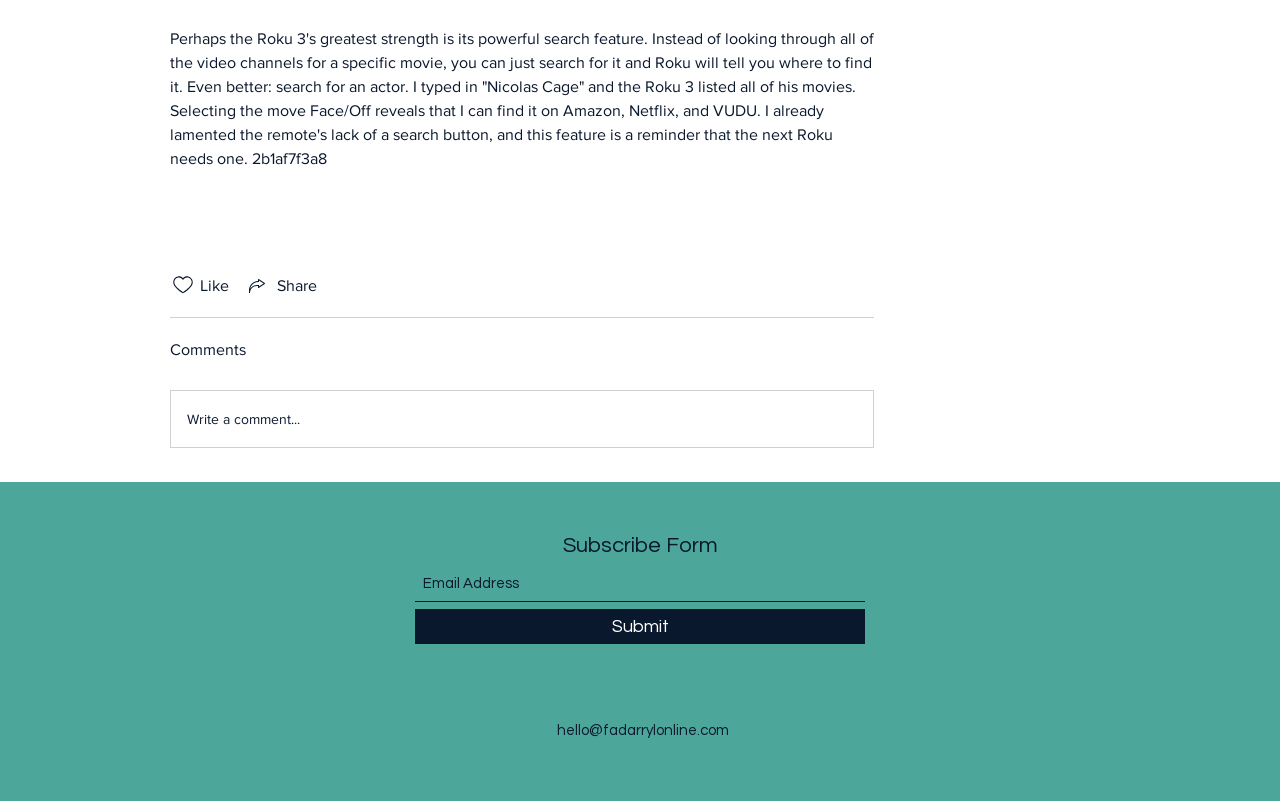Please provide a detailed answer to the question below based on the screenshot: 
What is the purpose of the 'Subscribe Form'?

The 'Subscribe Form' section has a textbox for entering an email address and a submit button, indicating that it is used to subscribe to a newsletter or service using an email address.